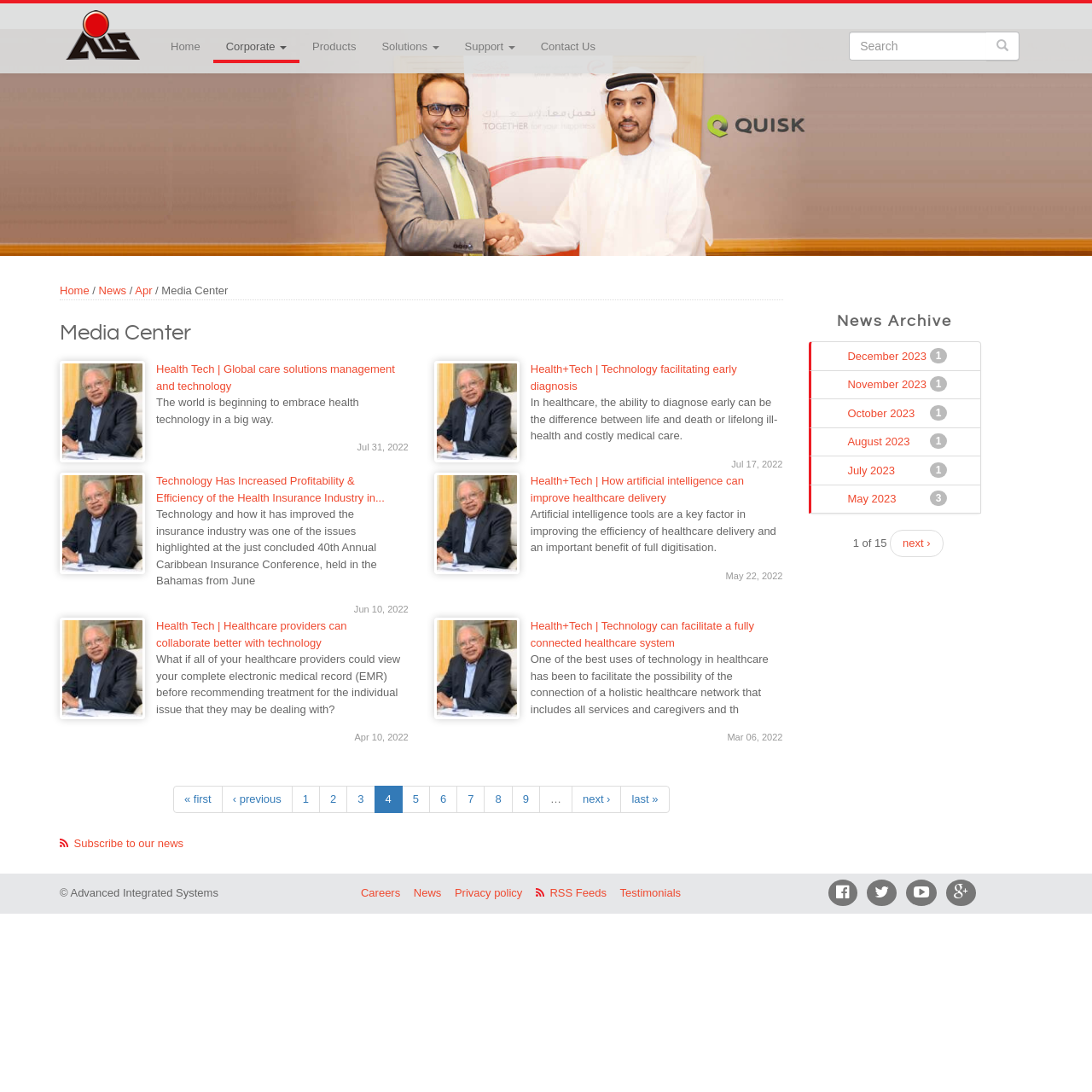Please mark the clickable region by giving the bounding box coordinates needed to complete this instruction: "Read more about Something you should know about Nietling Family Eye Care".

None